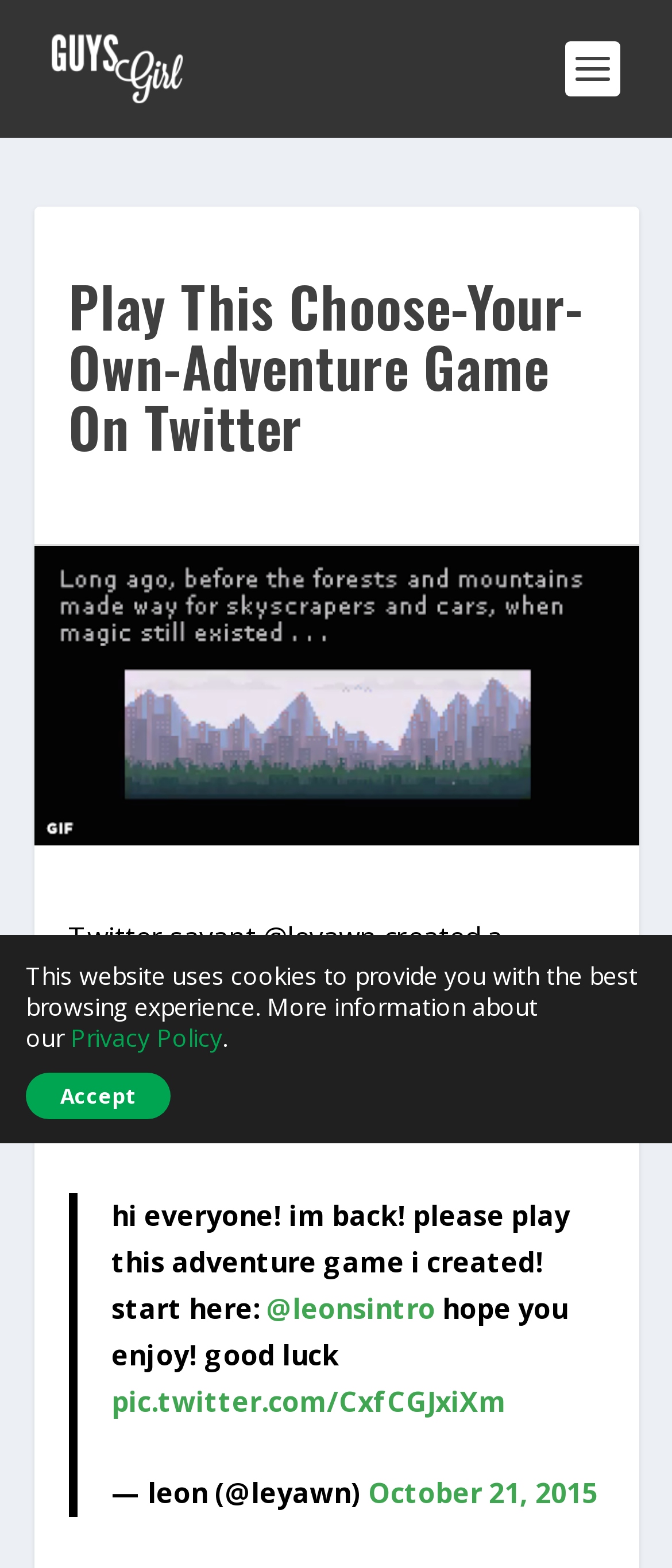Who created the Twitter game?
Look at the screenshot and respond with one word or a short phrase.

leyawn